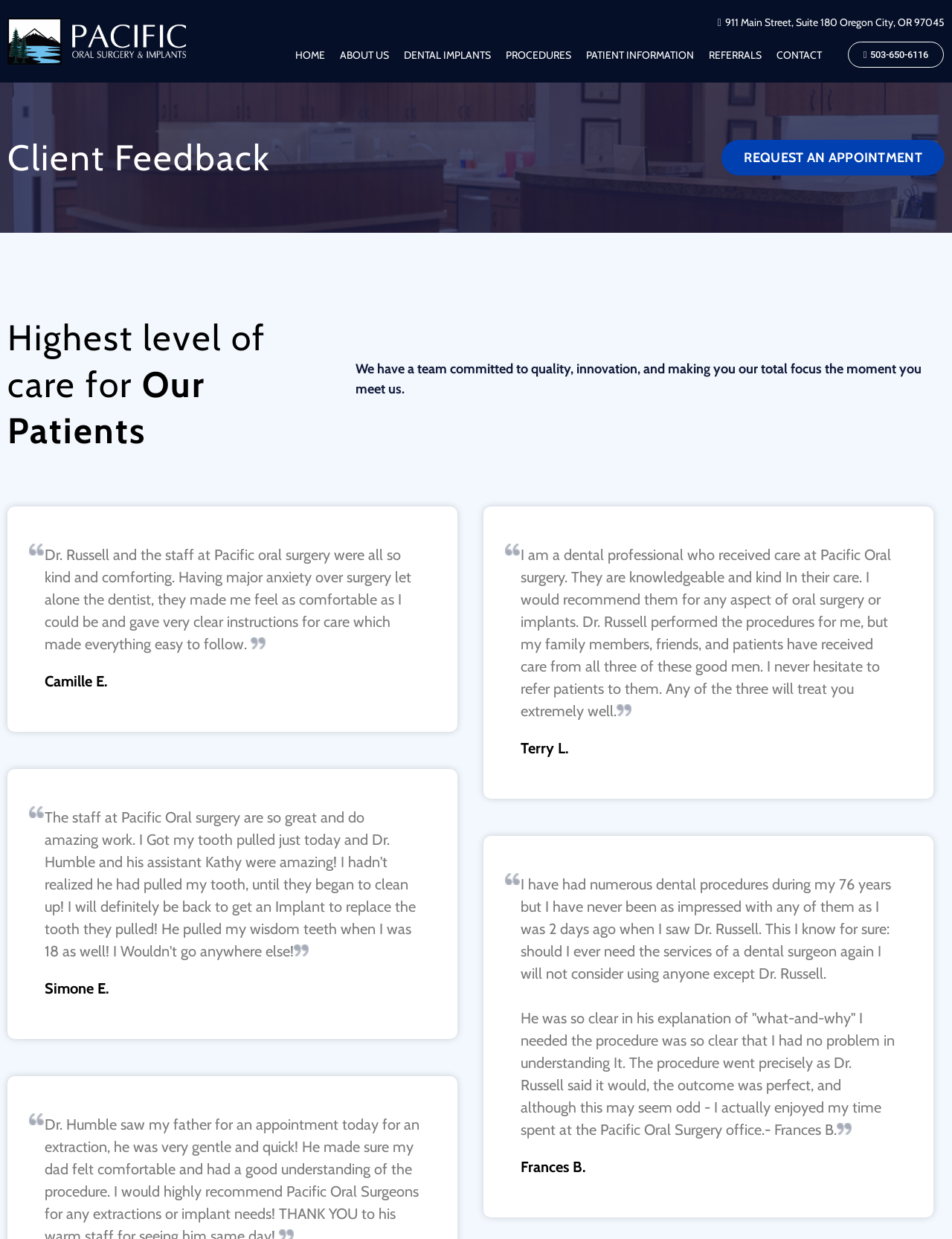Please identify the bounding box coordinates of the area that needs to be clicked to follow this instruction: "Click the phone number button".

[0.89, 0.034, 0.992, 0.055]